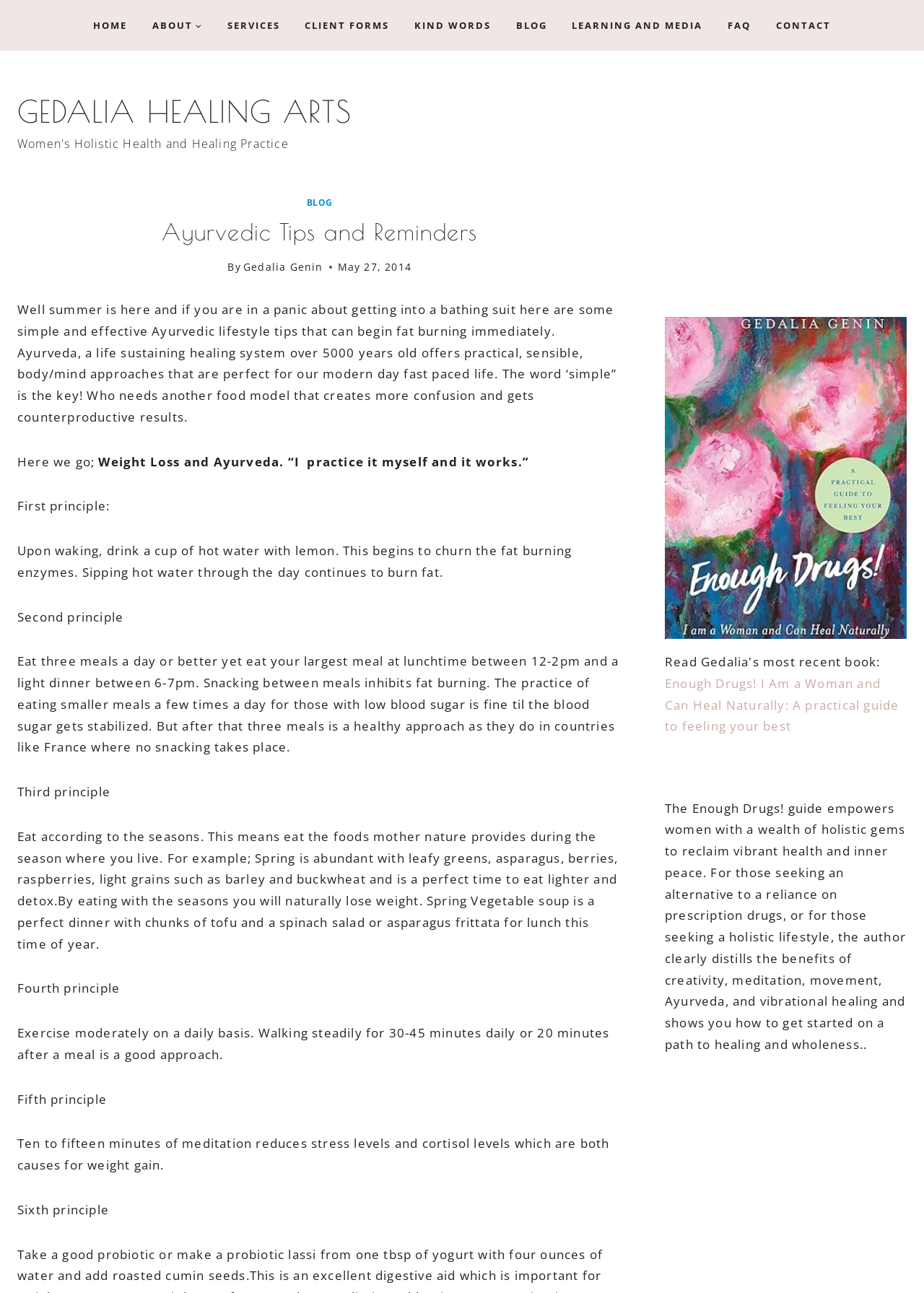What is the purpose of eating according to the seasons?
Answer the question based on the image using a single word or a brief phrase.

Naturally lose weight